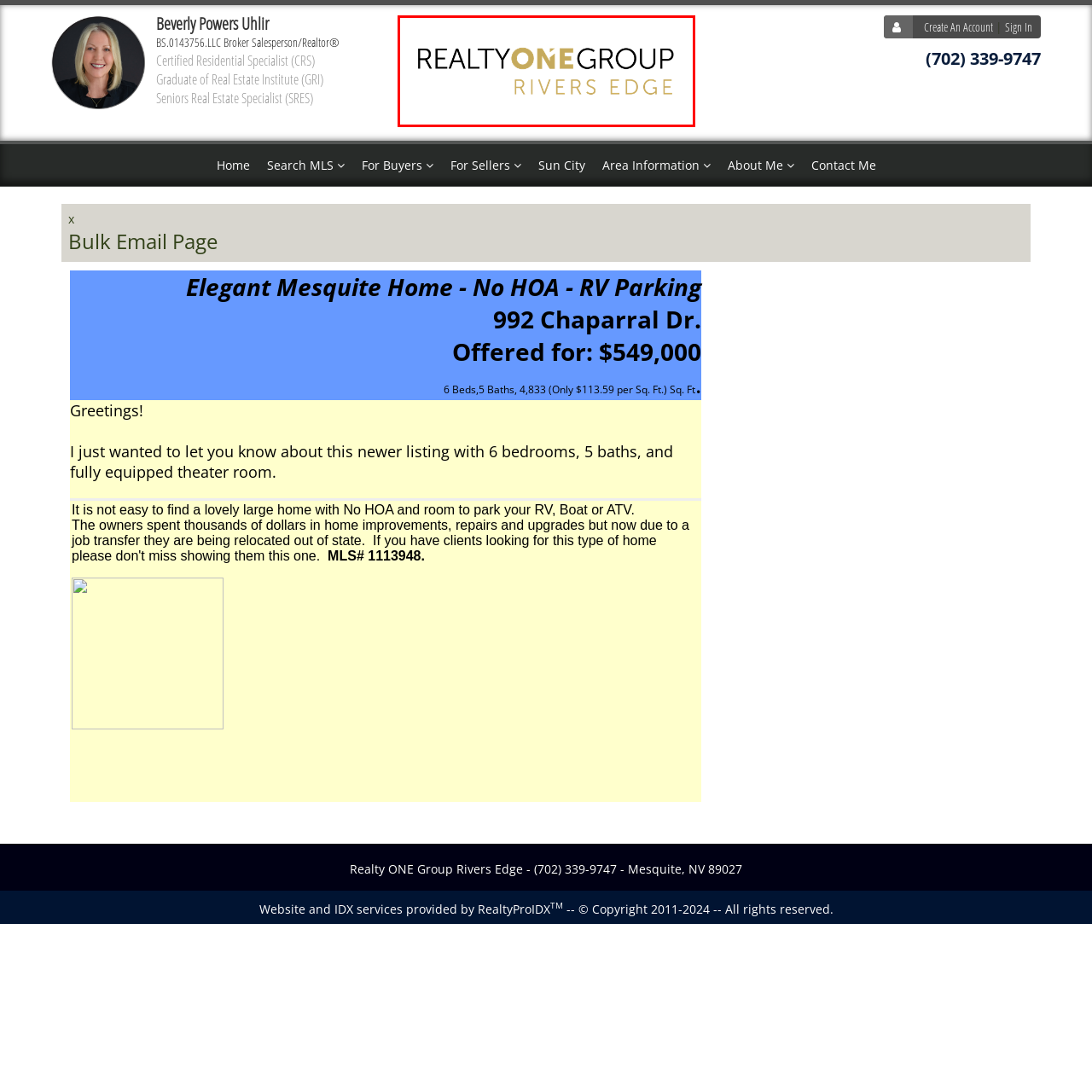Please provide a comprehensive description of the image highlighted by the red bounding box.

The image showcases the logo of Realty ONE Group Rivers Edge, prominently displaying the name in a modern and elegant font. The "REALTY ONE GROUP" text is in bold black letters, emphasizing strength and professionalism, while "RIVERS EDGE" is rendered in a stylish gold, suggesting luxury and premium service. This logo symbolizes a real estate agency that offers comprehensive services, catering to clients in search of high-quality real estate solutions. The clean design and color contrast reflect the agency's commitment to excellence and its vibrant presence in the Mesquite, NV area.